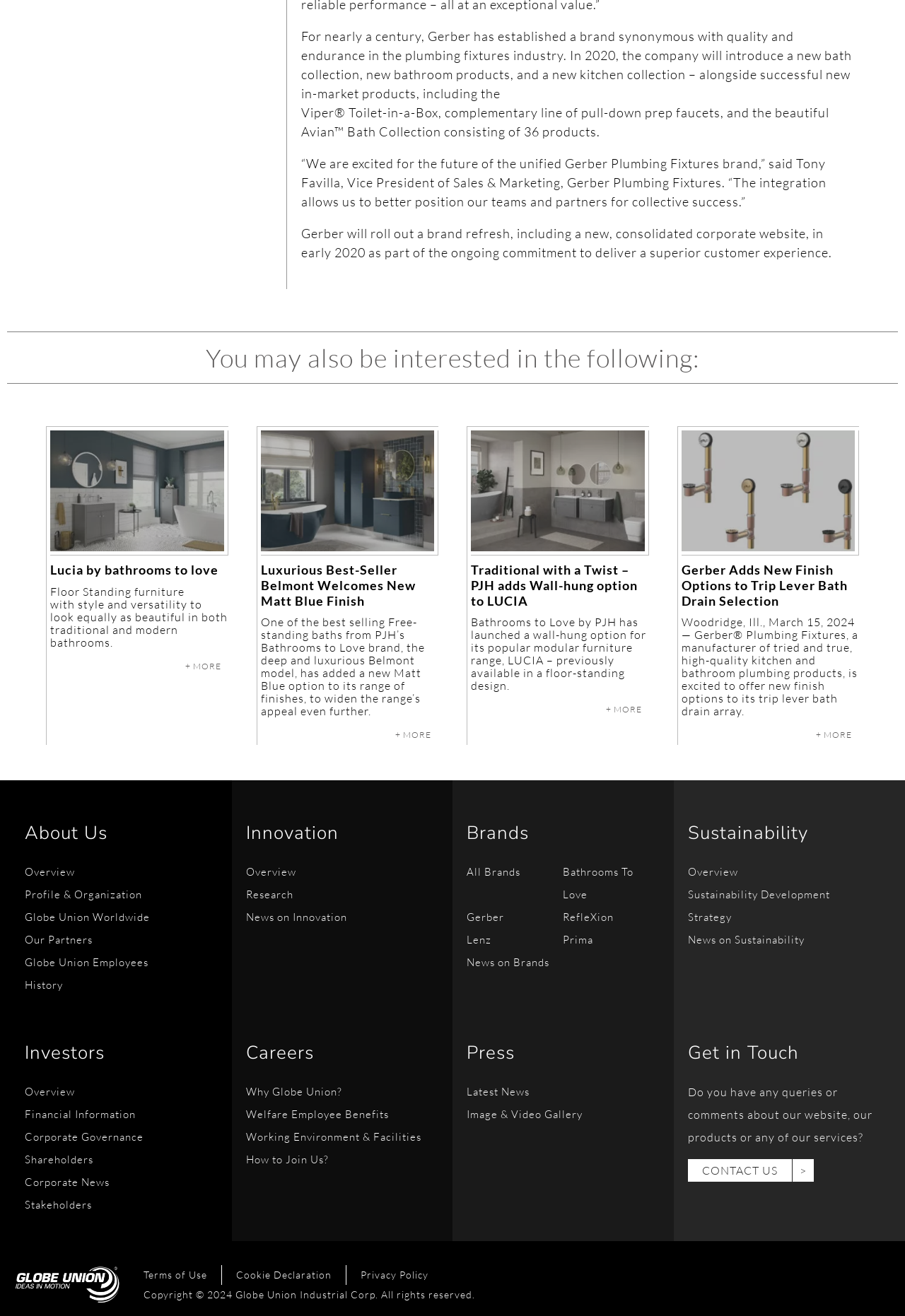How many articles are listed on the webpage?
Refer to the image and provide a concise answer in one word or phrase.

4